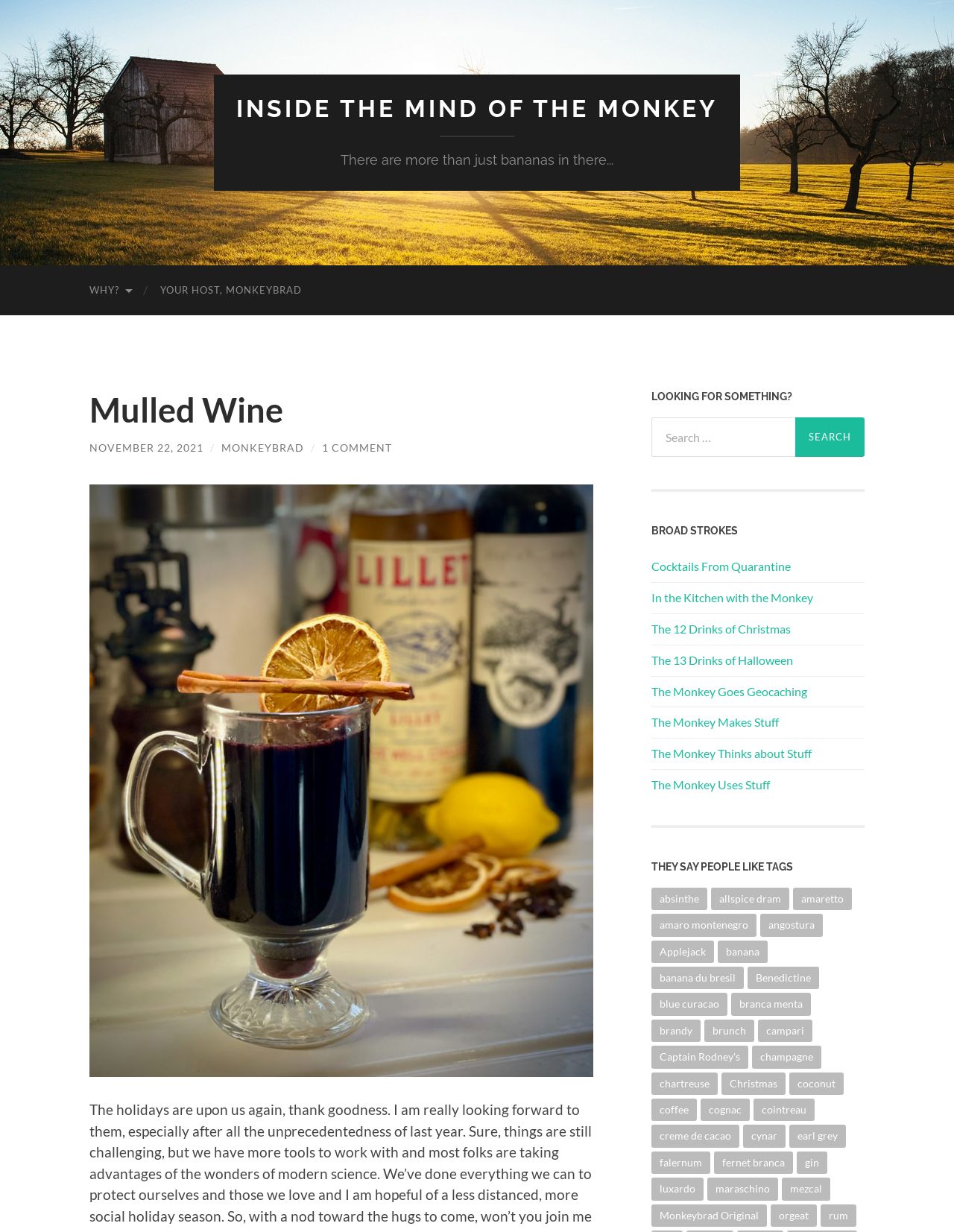What is the purpose of the search box? Using the information from the screenshot, answer with a single word or phrase.

To search for something